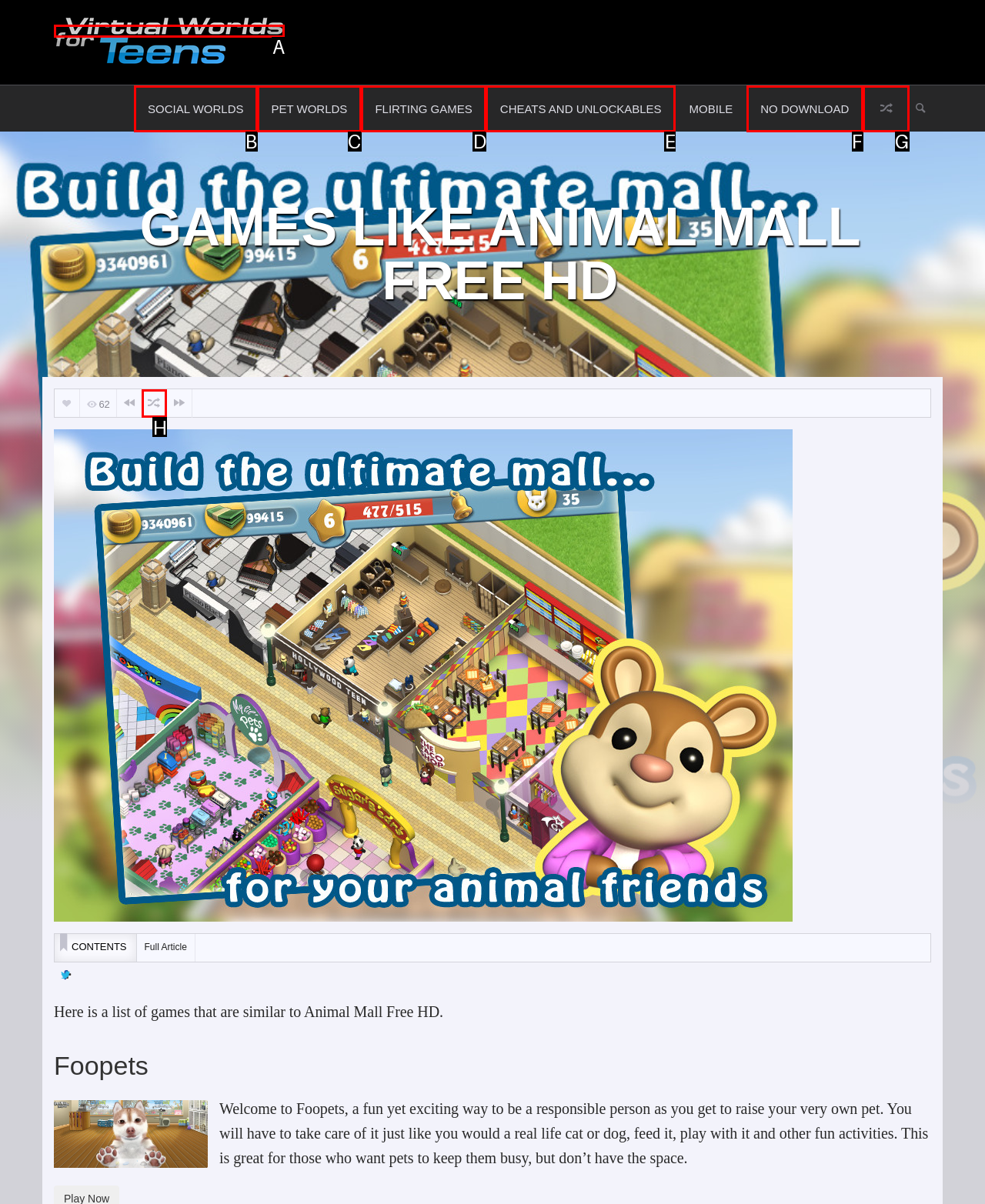To complete the instruction: Click on the 'DCS' link, which HTML element should be clicked?
Respond with the option's letter from the provided choices.

None